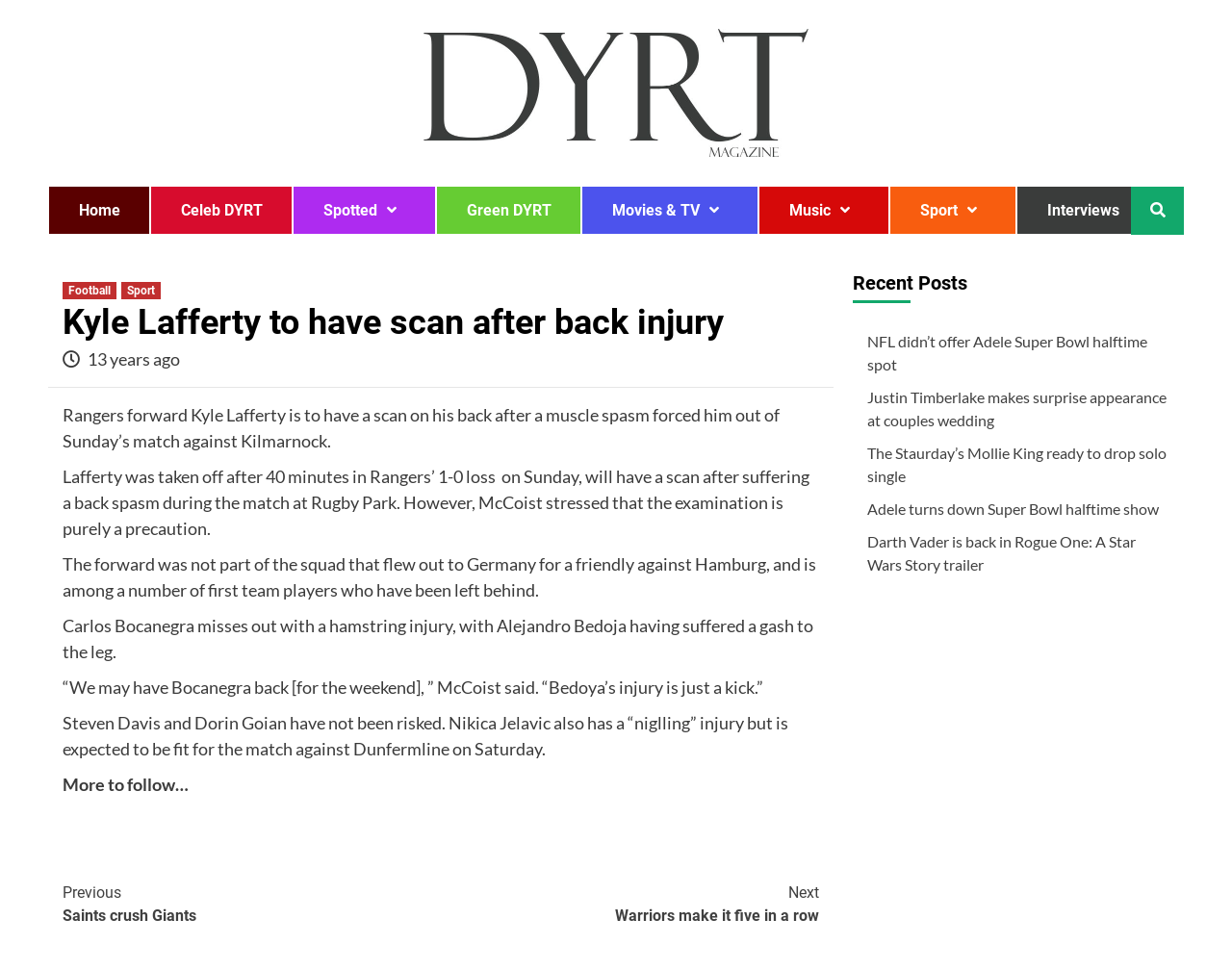What is the name of the celebrity mentioned in the article?
Examine the image closely and answer the question with as much detail as possible.

I found the answer by reading the heading of the article, which is 'Kyle Lafferty to have scan after back injury'. This suggests that Kyle Lafferty is the celebrity being referred to in the article.